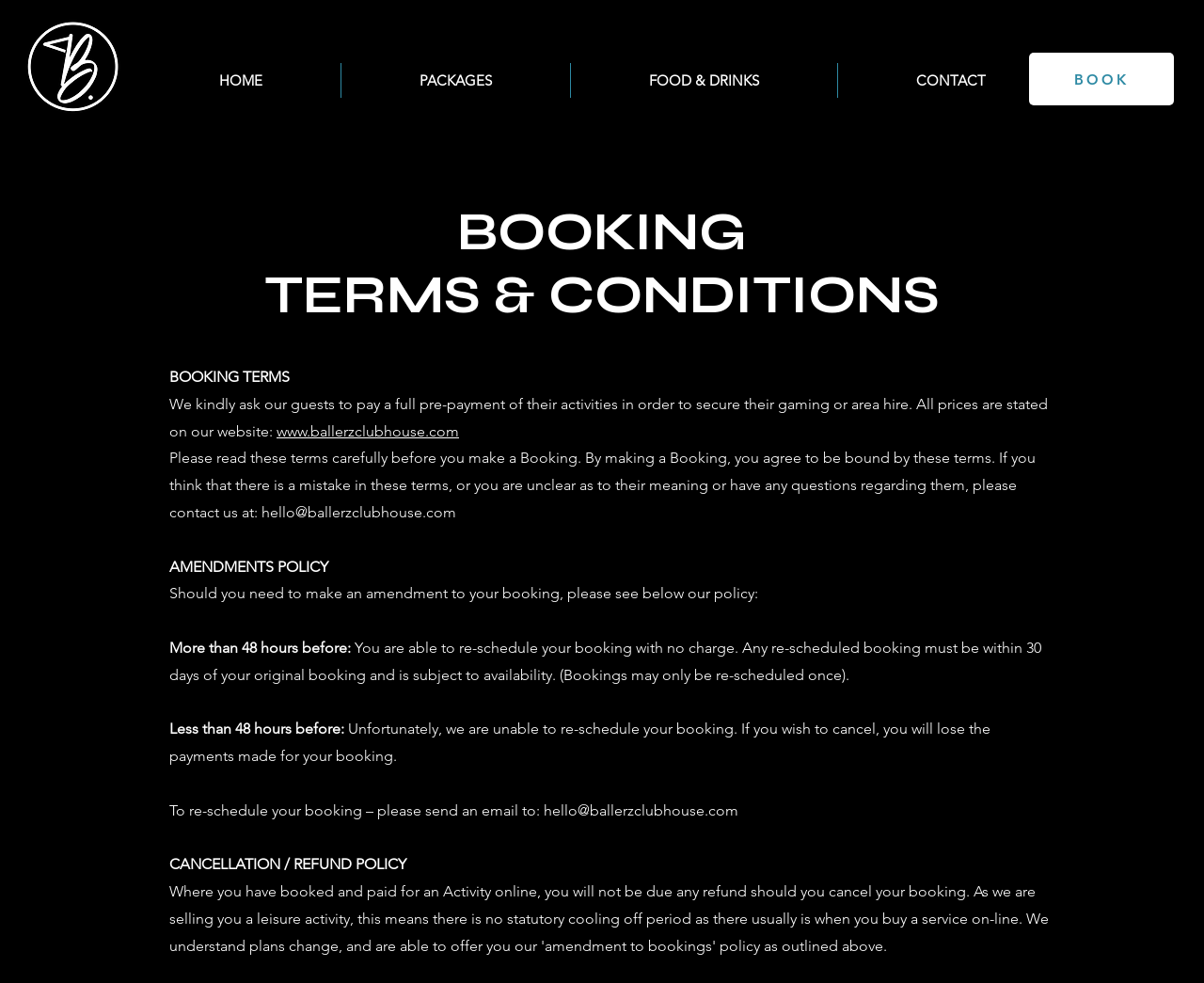Provide a thorough summary of the webpage.

The webpage is about the booking terms and conditions of Ballerz Clubhouse. At the top left corner, there is a small image of the Ballerz Clubhouse "B" Pin. On the top right corner, there is a "BOOK" link. Below the image, there is a navigation menu with links to "HOME", "PACKAGES", "FOOD & DRINKS", and "CONTACT".

The main content of the webpage is divided into sections. The first section is headed by "BOOKING TERMS & CONDITIONS" and explains that guests are required to make a full pre-payment to secure their activities. It also mentions that all prices are stated on the website, which is linked below.

The next section explains that by making a booking, guests agree to be bound by the terms and conditions. It also provides contact information for any questions or clarifications regarding the terms. Below this, there is a section on "AMENDMENTS POLICY" which outlines the rules for making changes to a booking. This section is further divided into two sub-sections: "More than 48 hours before" and "Less than 48 hours before", which explain the policies for re-scheduling and cancelling bookings.

Finally, there is a section on "CANCELLATION / REFUND POLICY" which explains the rules for cancelling a booking and obtaining a refund. Throughout the webpage, there are links to the Ballerz Clubhouse website and email address for further information and contact.